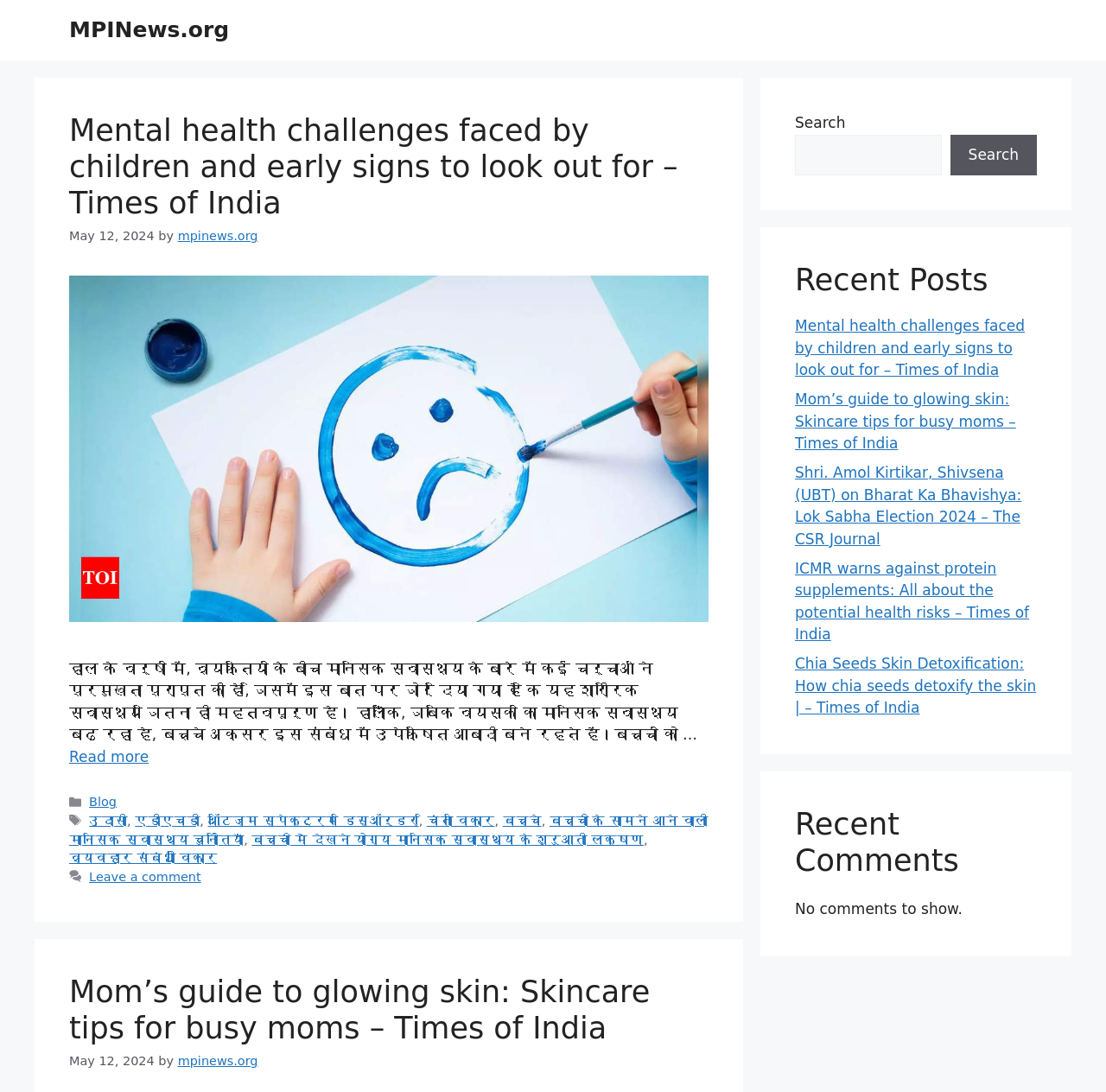Using the description "MPINews.org", locate and provide the bounding box of the UI element.

[0.062, 0.016, 0.207, 0.039]